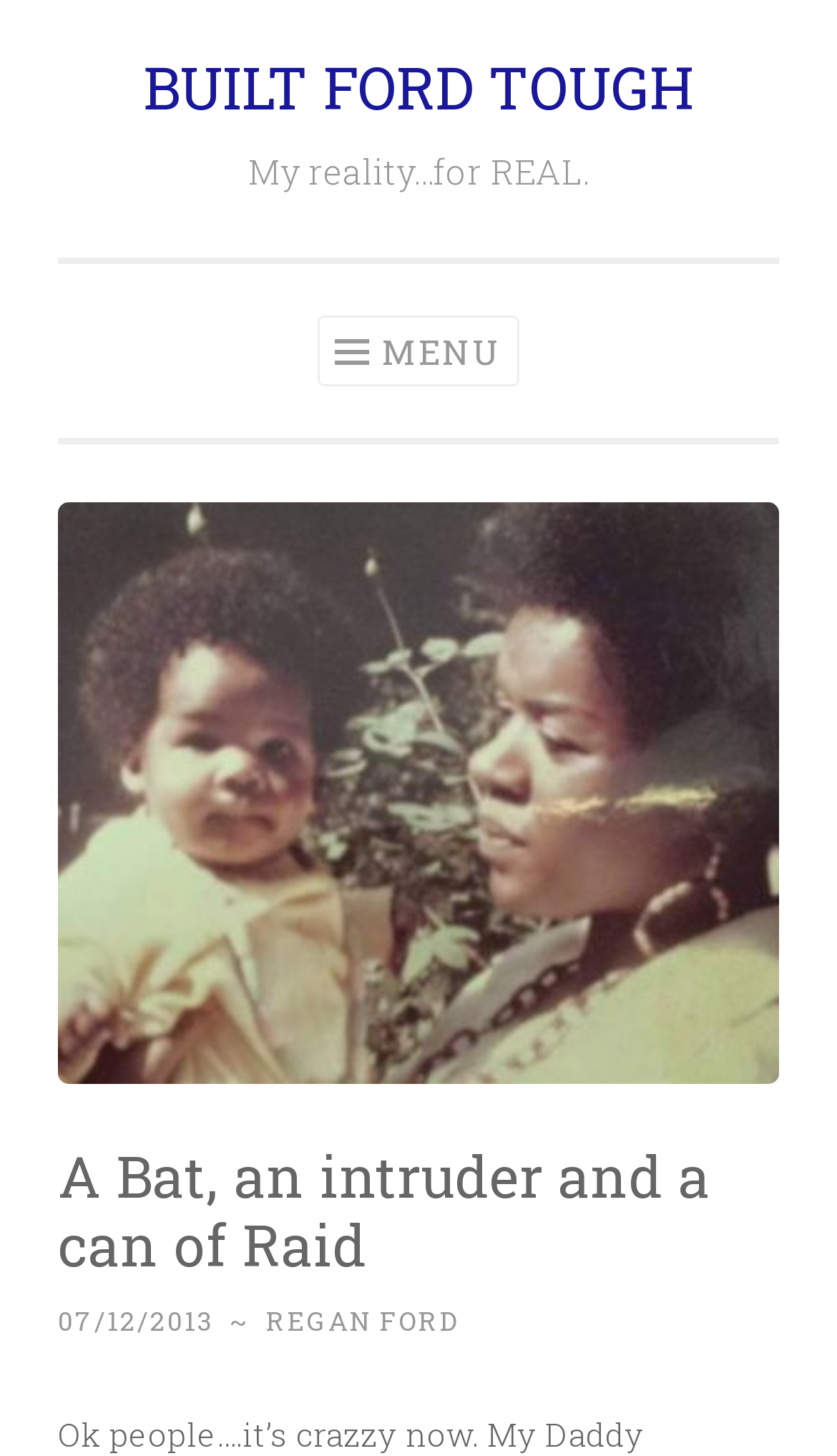Respond to the following question using a concise word or phrase: 
What is the date of this blog post?

07/12/2013